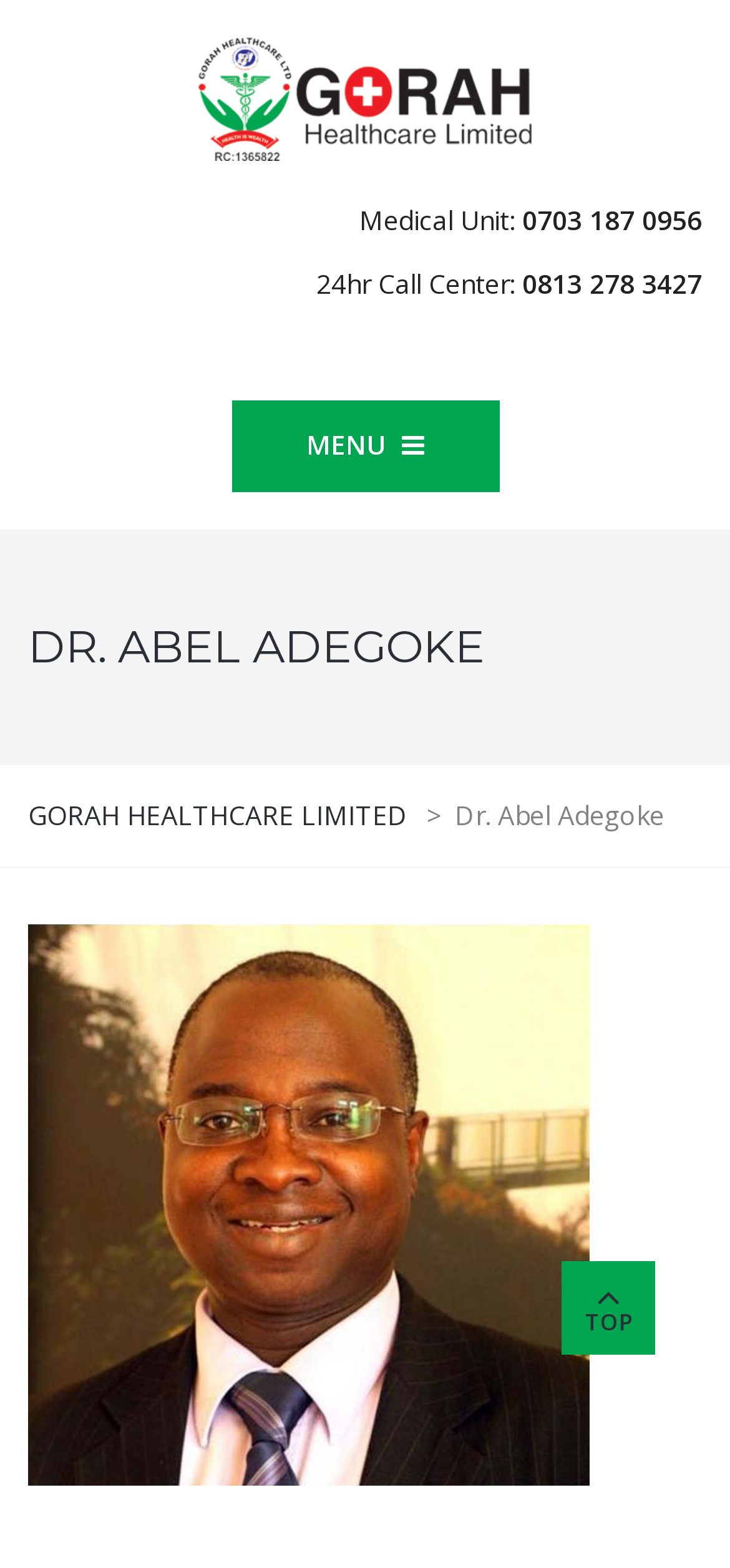Describe all the key features of the webpage in detail.

The webpage is about Dr. Abel Adegoke, likely a professional profile or a healthcare service provider. At the top, there is a logo or an image of GORAH HEALTHCARE LIMITED, accompanied by a link with the same name. Below the logo, there is a table containing contact information, including a medical unit phone number and a 24-hour call center number.

To the right of the contact information, there is a menu section with a "MENU" label. Below the menu, there is a heading that reads "DR. ABEL ADEGOKE" in a prominent font size. Under the heading, there is a link to GORAH HEALTHCARE LIMITED again, followed by a greater-than symbol and the name "Dr. Abel Adegoke".

On the left side of the page, there is a large figure or image that occupies most of the vertical space, likely a profile picture of Dr. Abel Adegoke. At the bottom right corner of the page, there is a link with a "TOP" icon, which may be a button to scroll back to the top of the page.